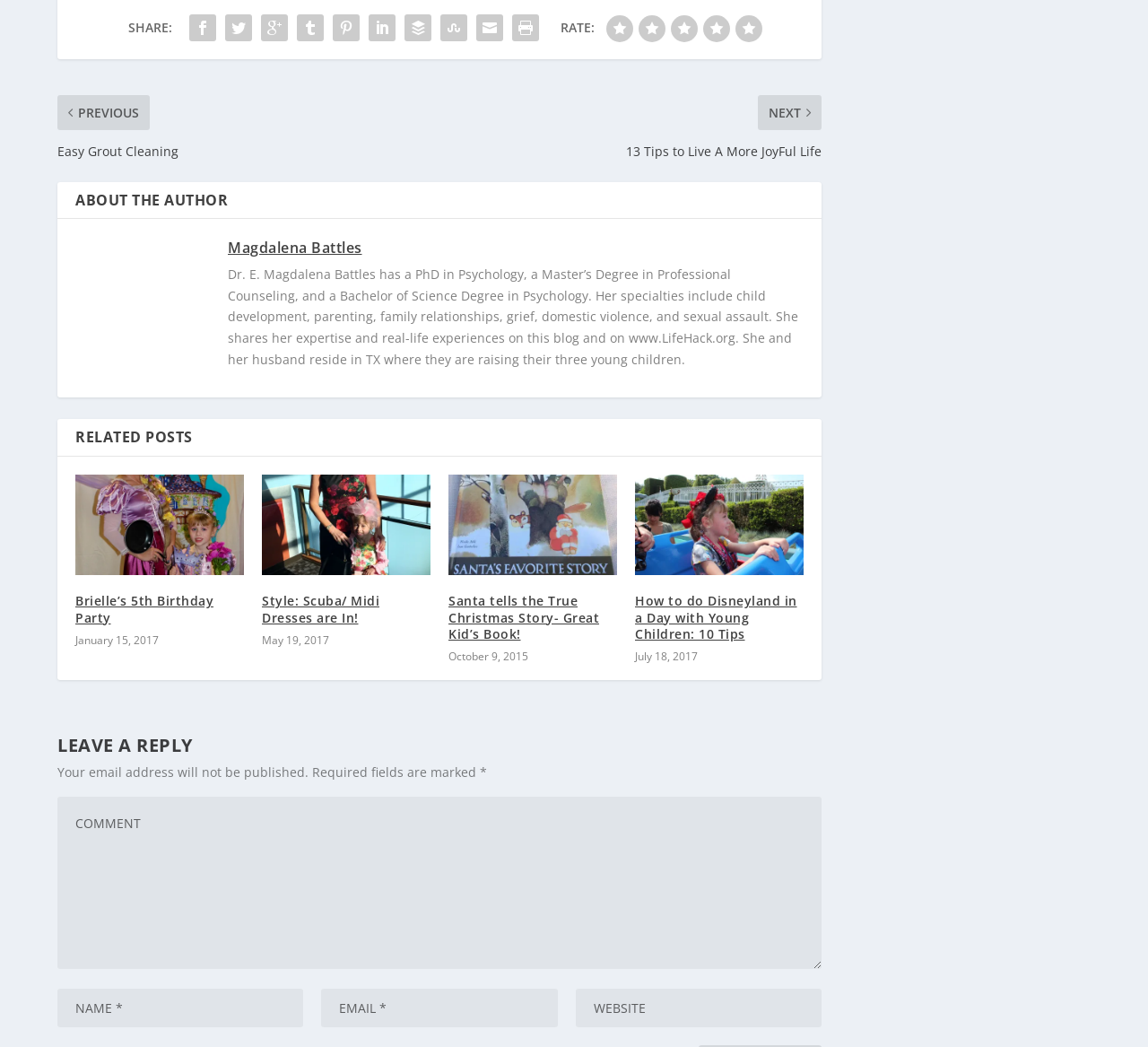Provide your answer in a single word or phrase: 
How many rating options are available?

5